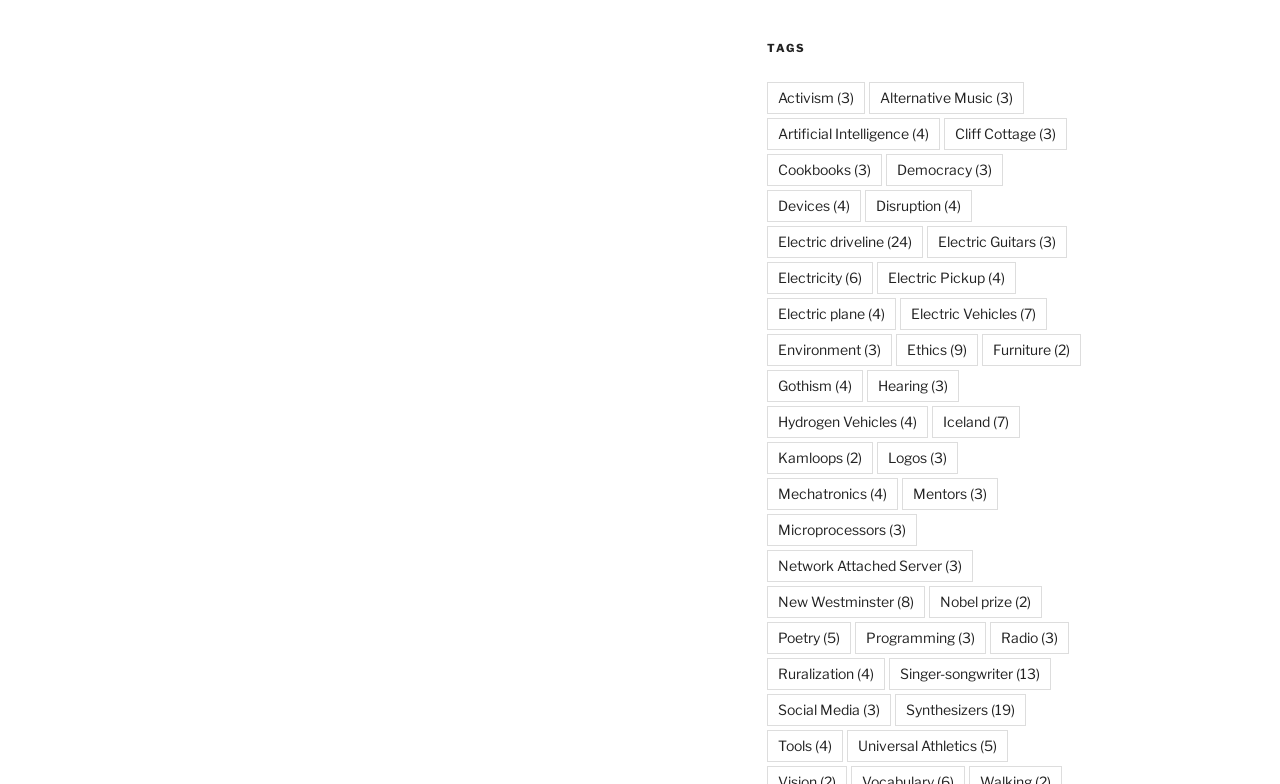Locate the bounding box coordinates of the clickable part needed for the task: "Learn about Ethics".

[0.7, 0.427, 0.764, 0.467]